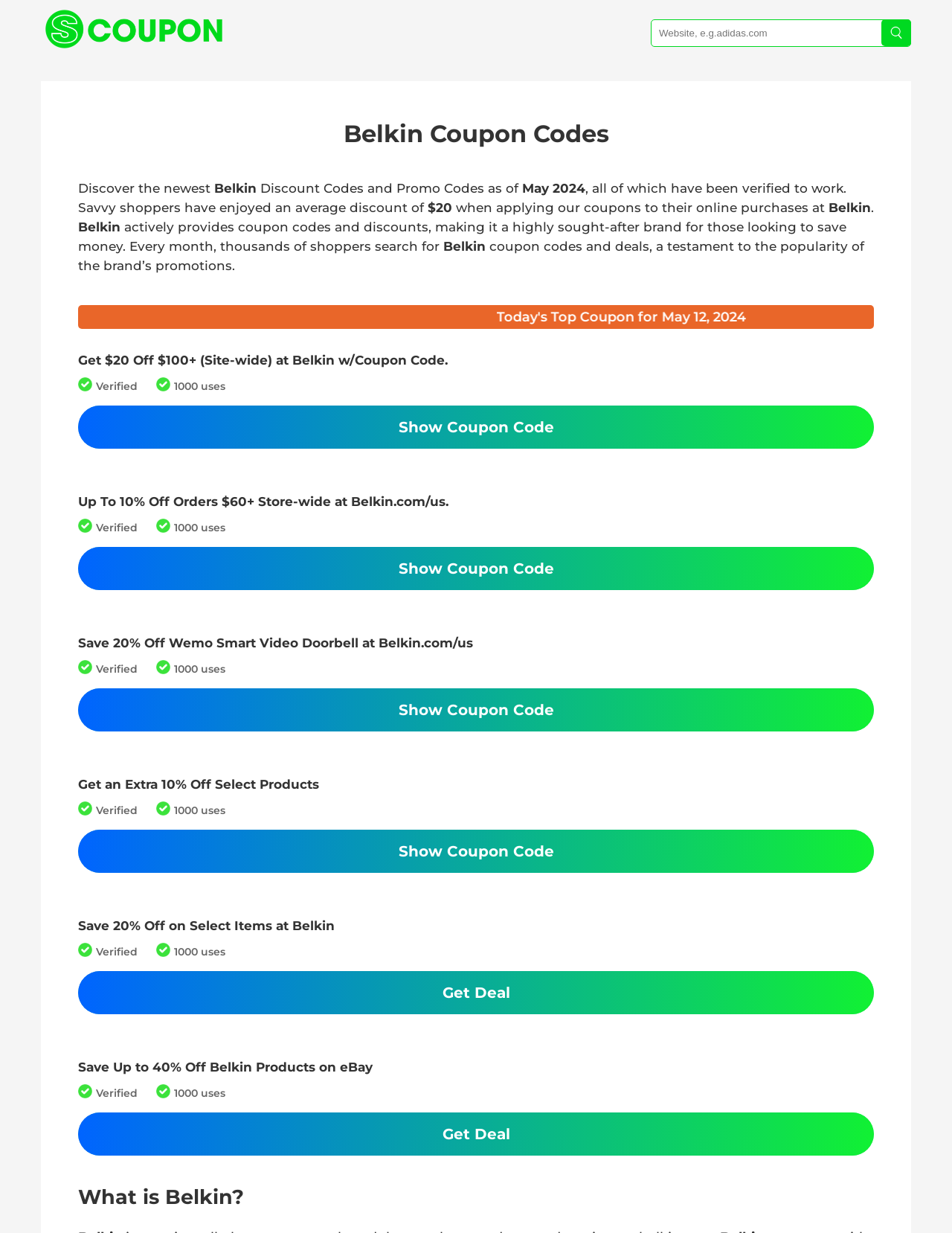Determine the bounding box coordinates for the clickable element required to fulfill the instruction: "Click on the s2coupon button". Provide the coordinates as four float numbers between 0 and 1, i.e., [left, top, right, bottom].

[0.926, 0.016, 0.957, 0.037]